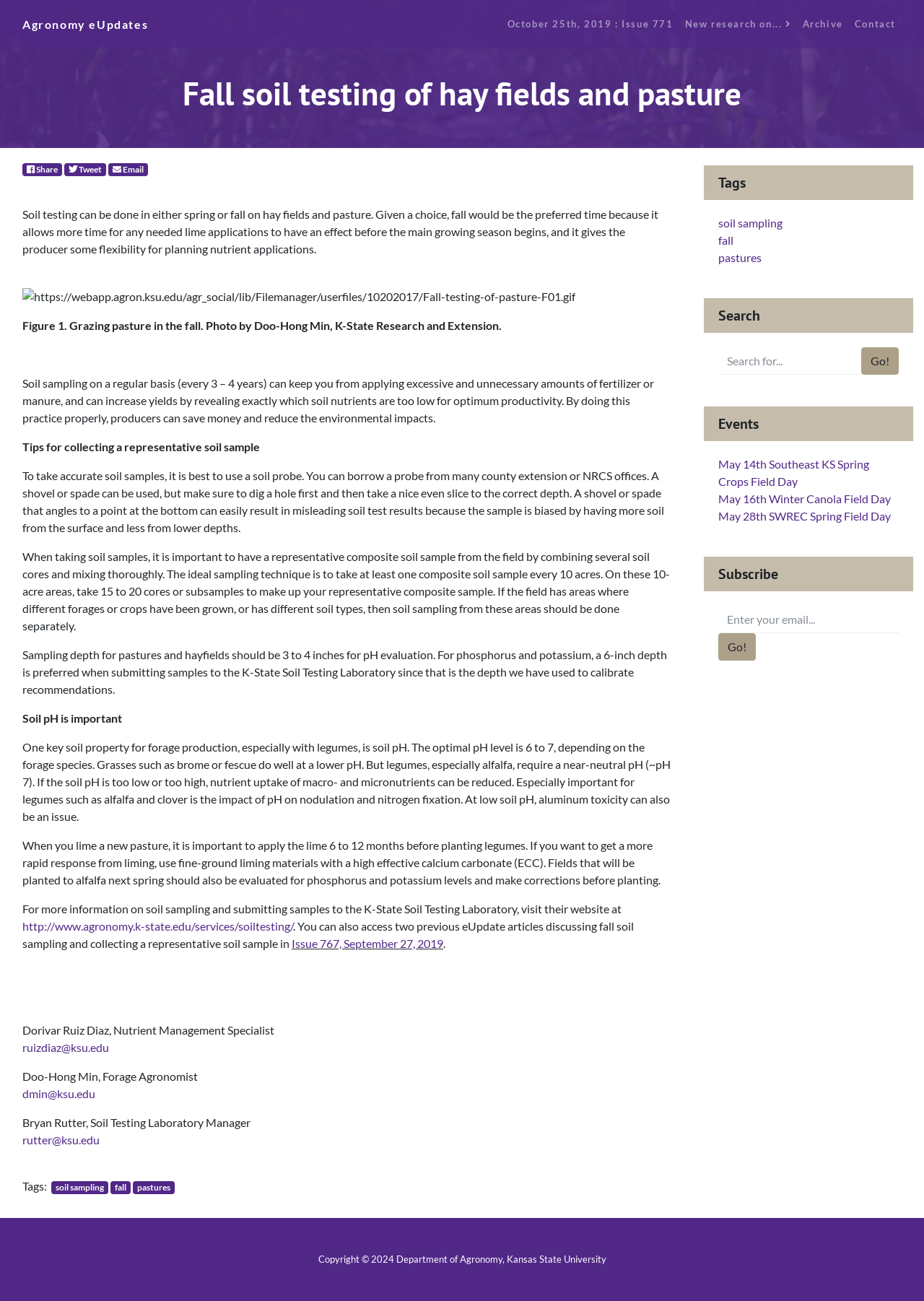Please find and provide the title of the webpage.

Fall soil testing of hay fields and pasture